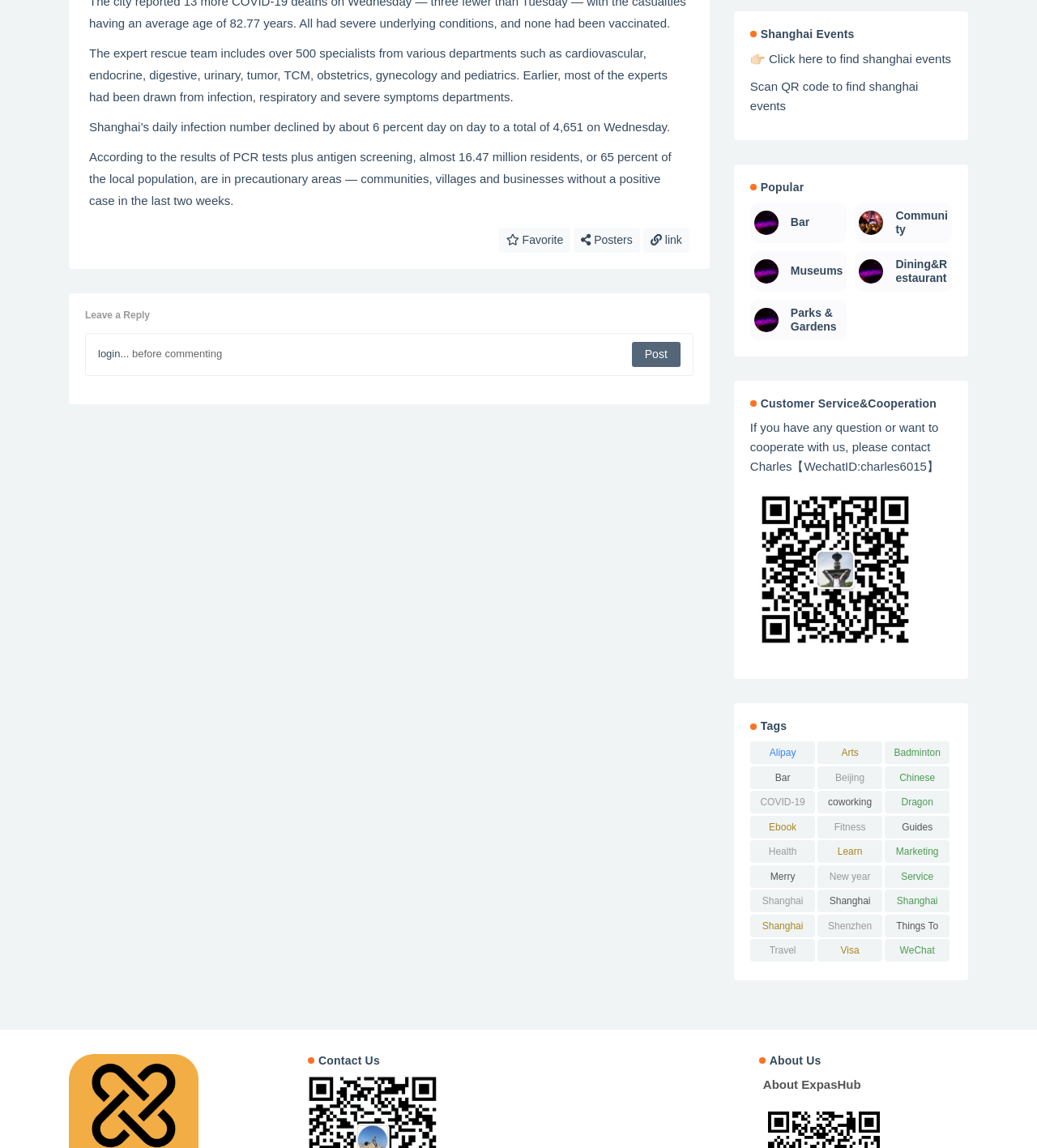Could you indicate the bounding box coordinates of the region to click in order to complete this instruction: "Click the Posters button".

[0.553, 0.198, 0.617, 0.22]